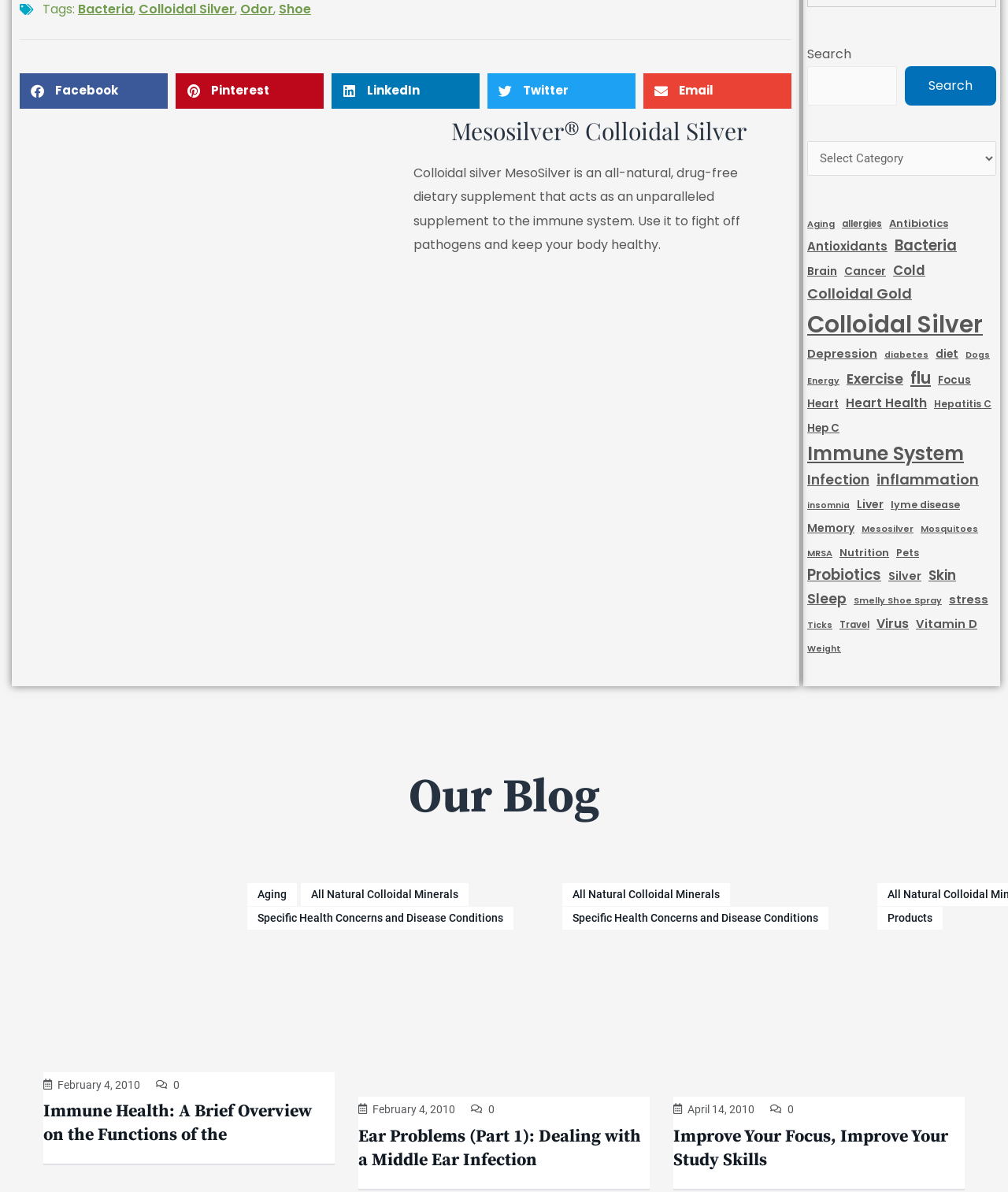Using the information in the image, give a detailed answer to the following question: What is the date of the blog post?

The answer can be found by looking at the static text 'February 4, 2010' which is located at the bottom of the blog section, indicating the date of the blog post.